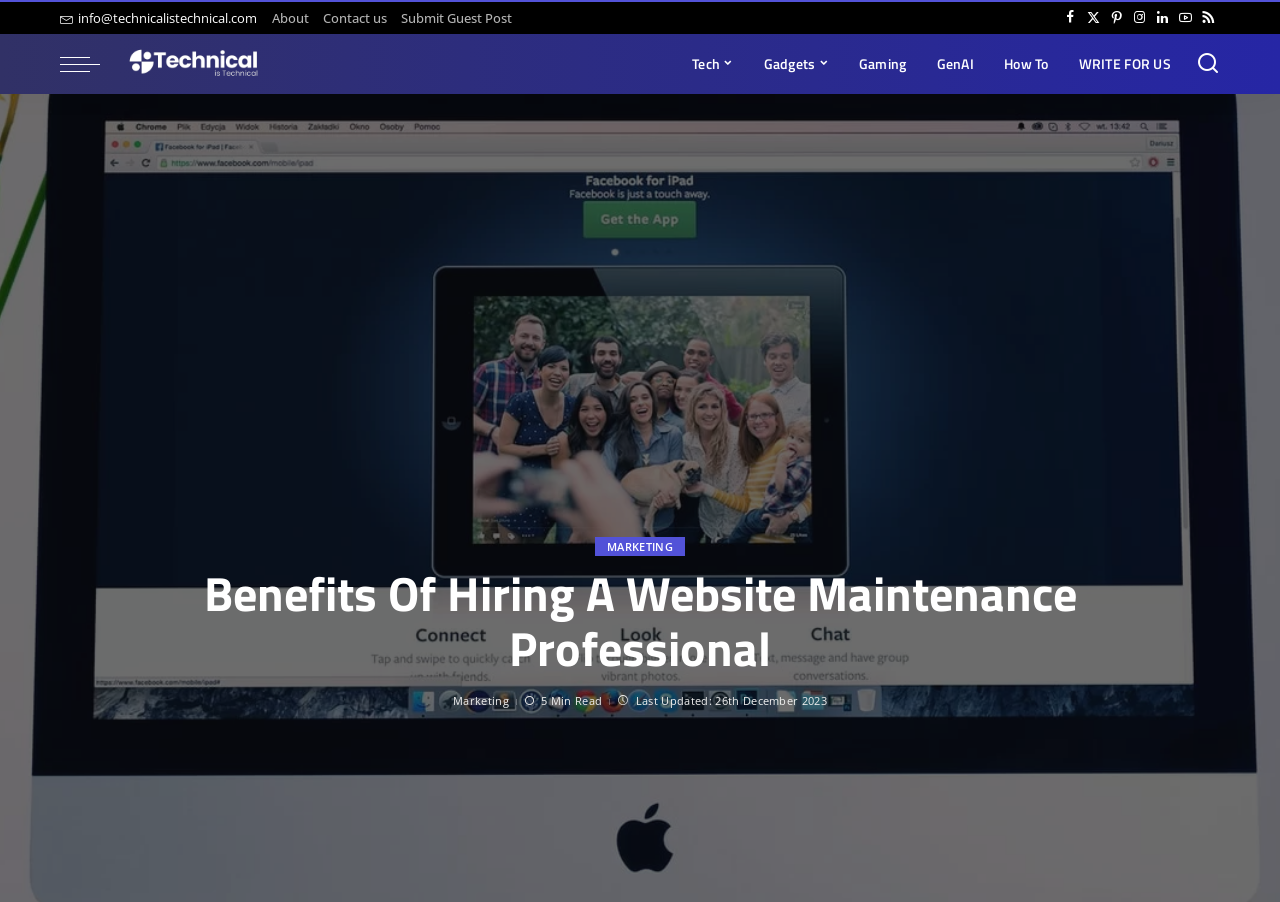Could you indicate the bounding box coordinates of the region to click in order to complete this instruction: "Search for something".

[0.934, 0.038, 0.953, 0.104]